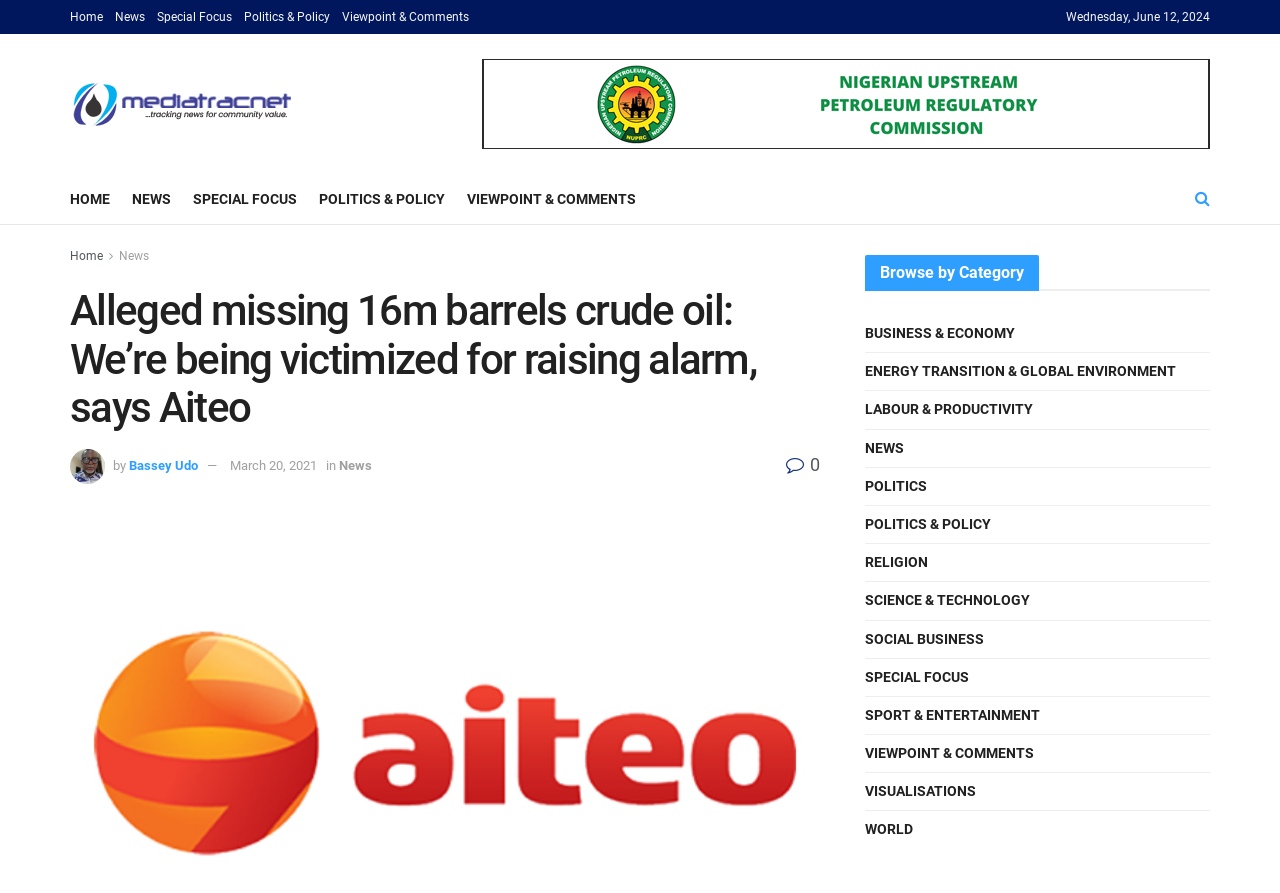Please identify the bounding box coordinates of the clickable region that I should interact with to perform the following instruction: "Browse by category". The coordinates should be expressed as four float numbers between 0 and 1, i.e., [left, top, right, bottom].

[0.676, 0.286, 0.812, 0.324]